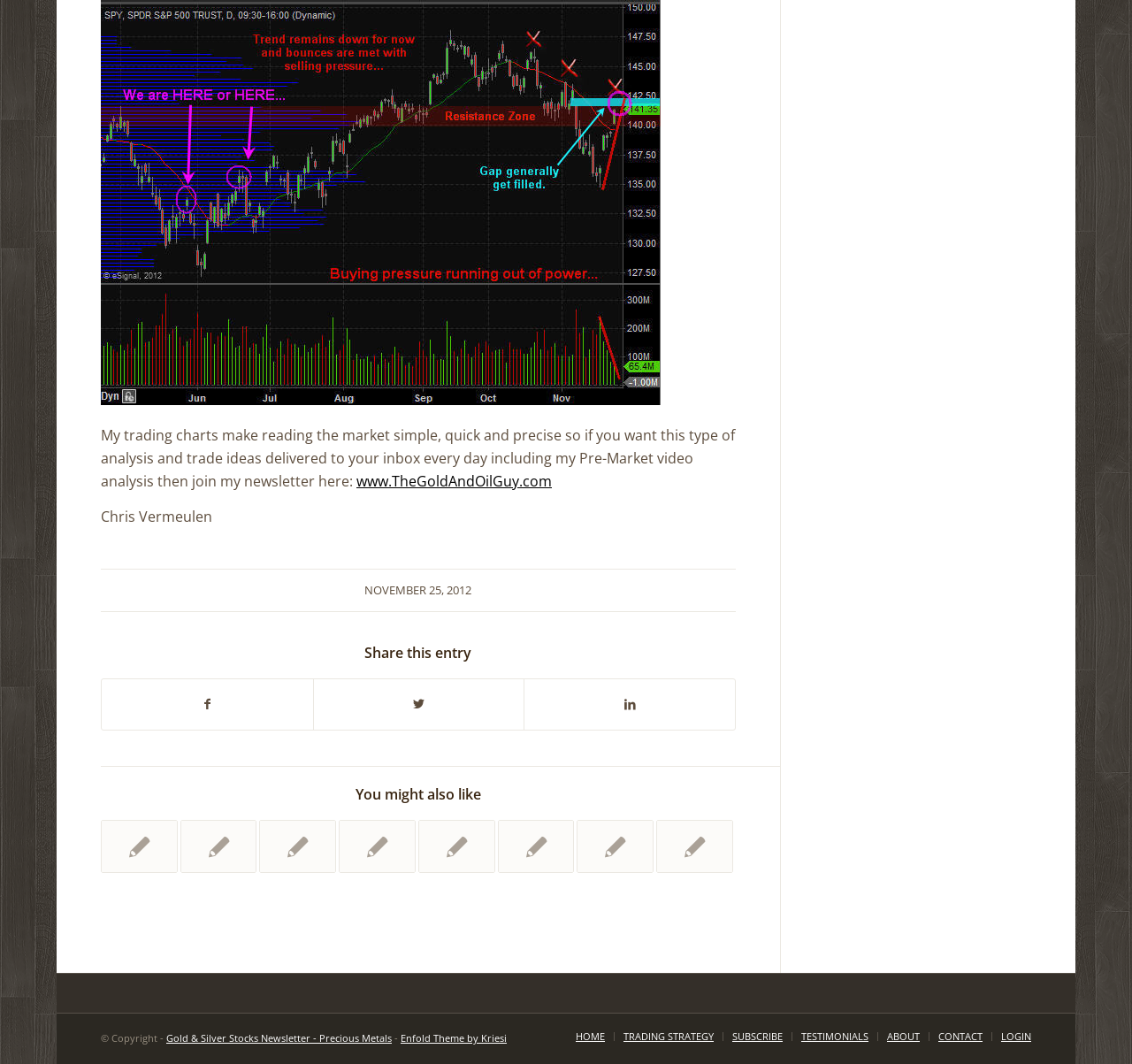Determine the bounding box coordinates of the clickable region to follow the instruction: "Click on the link to subscribe to the newsletter".

[0.089, 0.399, 0.649, 0.462]